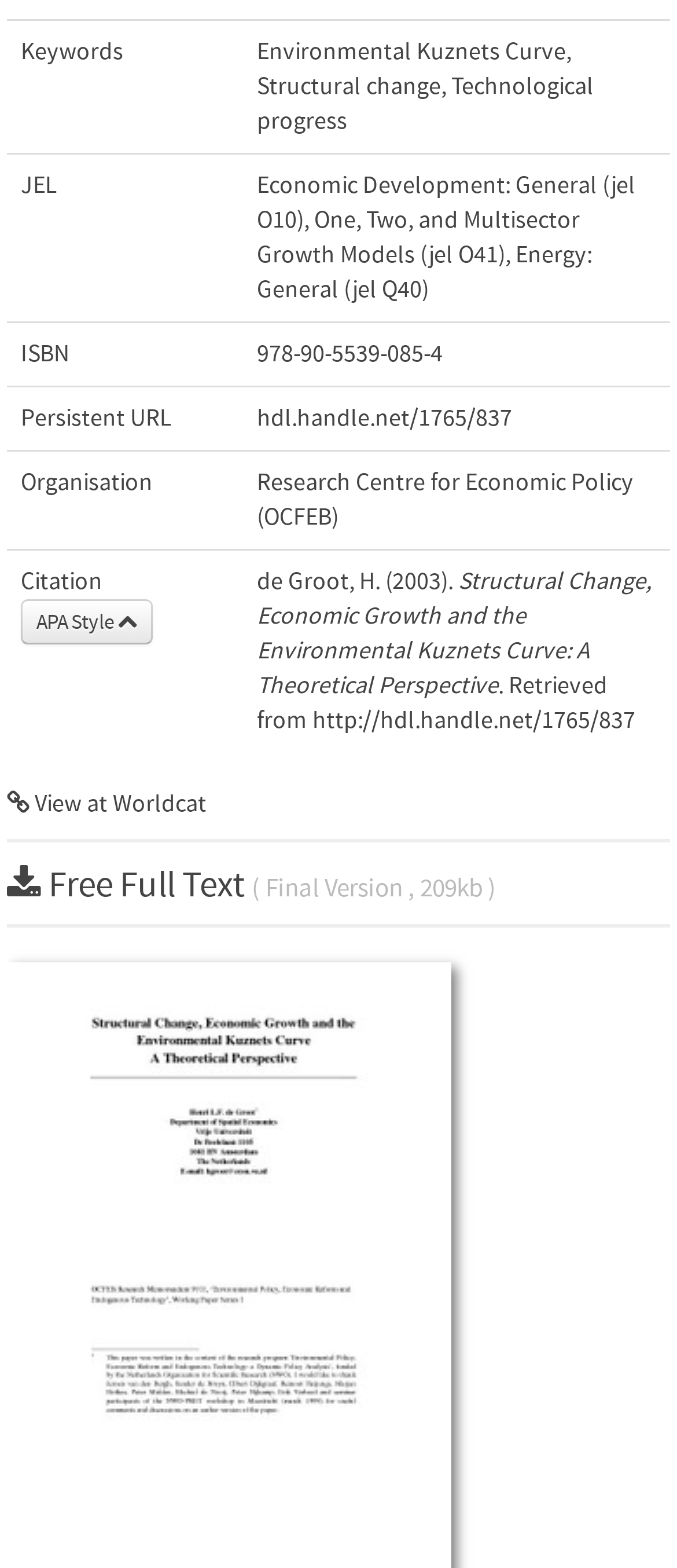Give the bounding box coordinates for the element described by: "APA Style".

[0.031, 0.382, 0.226, 0.411]